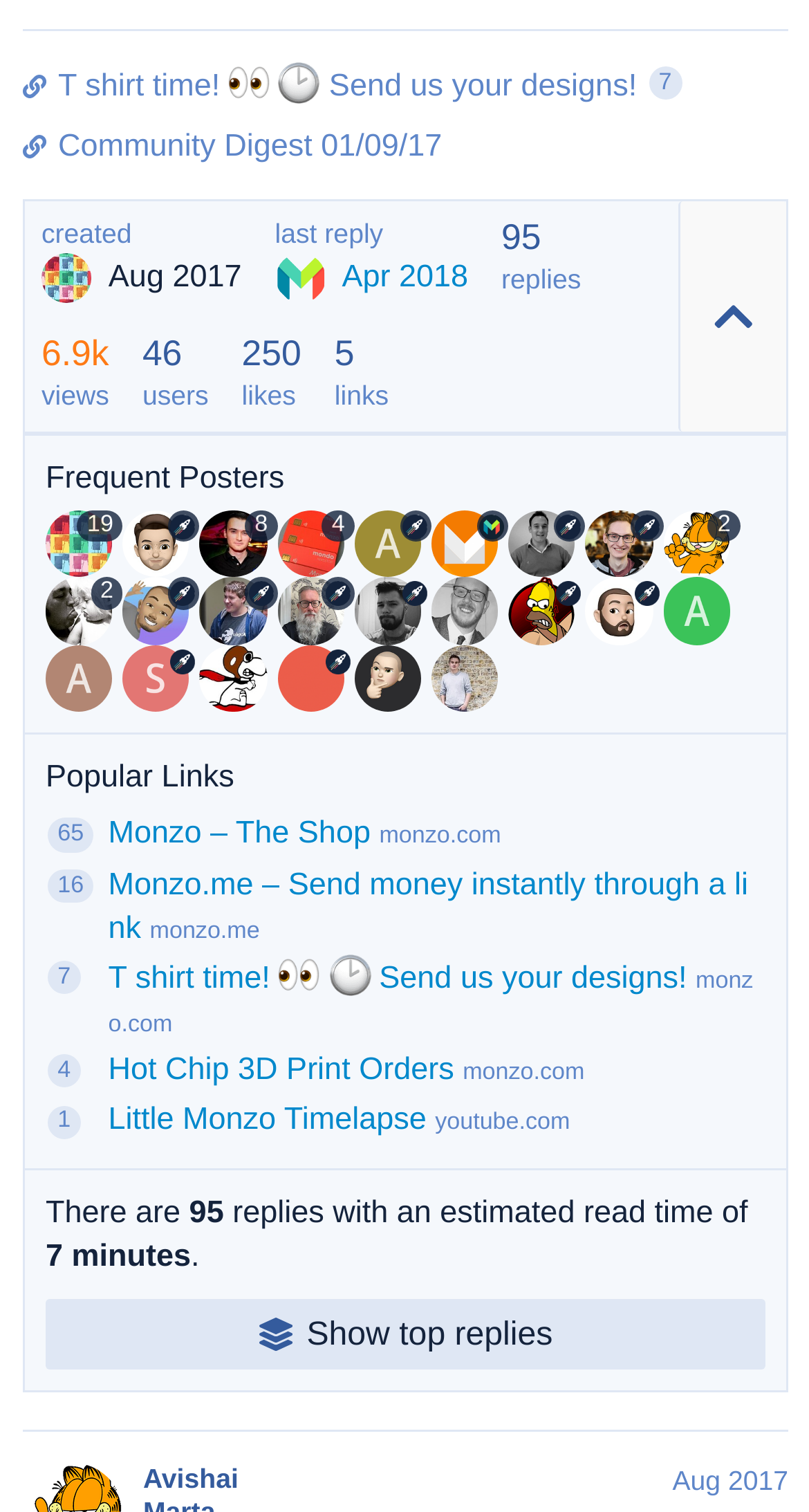Respond with a single word or phrase:
What is the topic of the community digest?

01/09/17